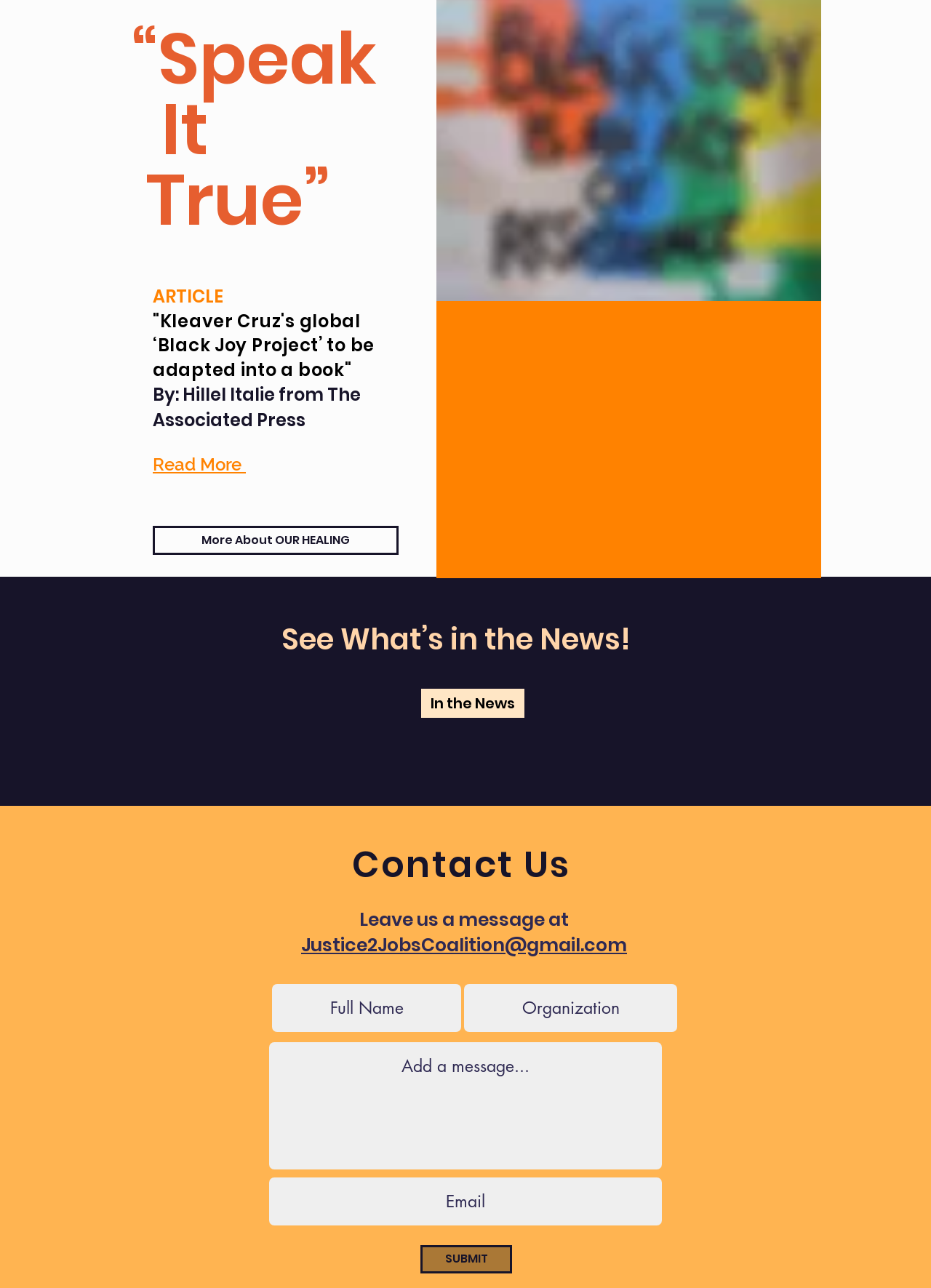Provide the bounding box coordinates for the area that should be clicked to complete the instruction: "Learn more about OUR HEALING".

[0.164, 0.408, 0.428, 0.431]